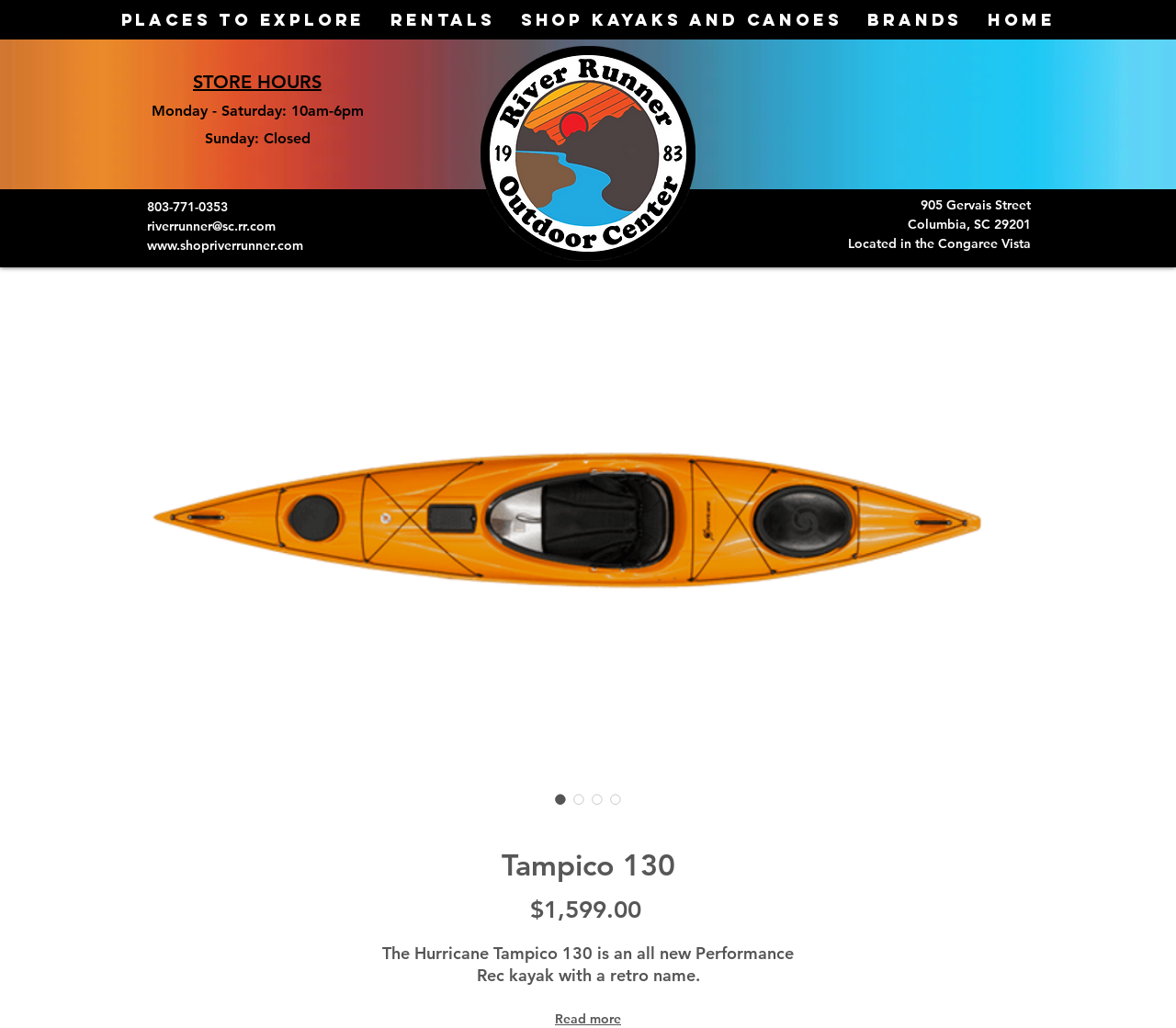Please predict the bounding box coordinates (top-left x, top-left y, bottom-right x, bottom-right y) for the UI element in the screenshot that fits the description: aria-label="Play Picture-in-Picture"

[0.825, 0.717, 0.845, 0.74]